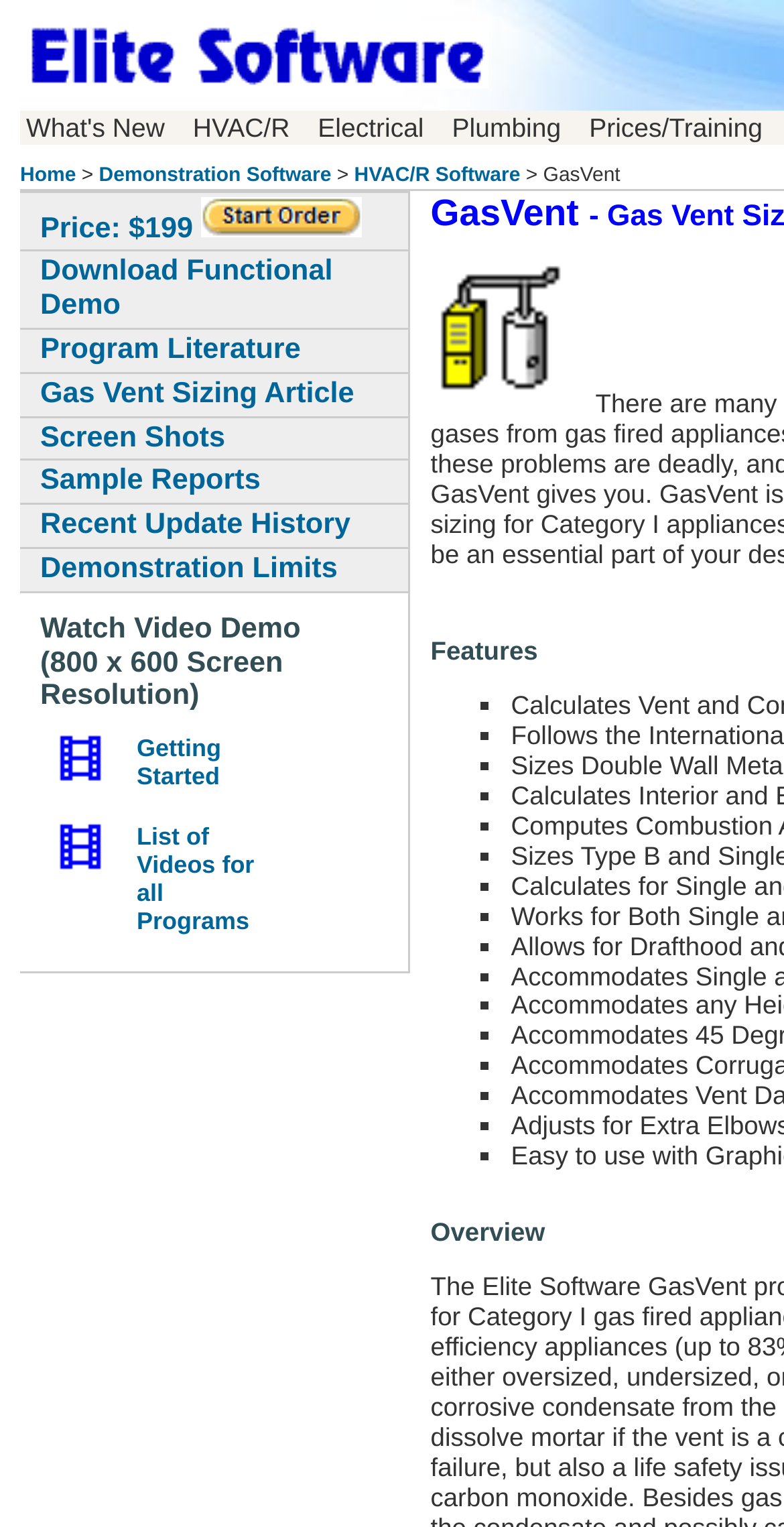Select the bounding box coordinates of the element I need to click to carry out the following instruction: "Watch the video demo".

[0.051, 0.388, 0.521, 0.47]